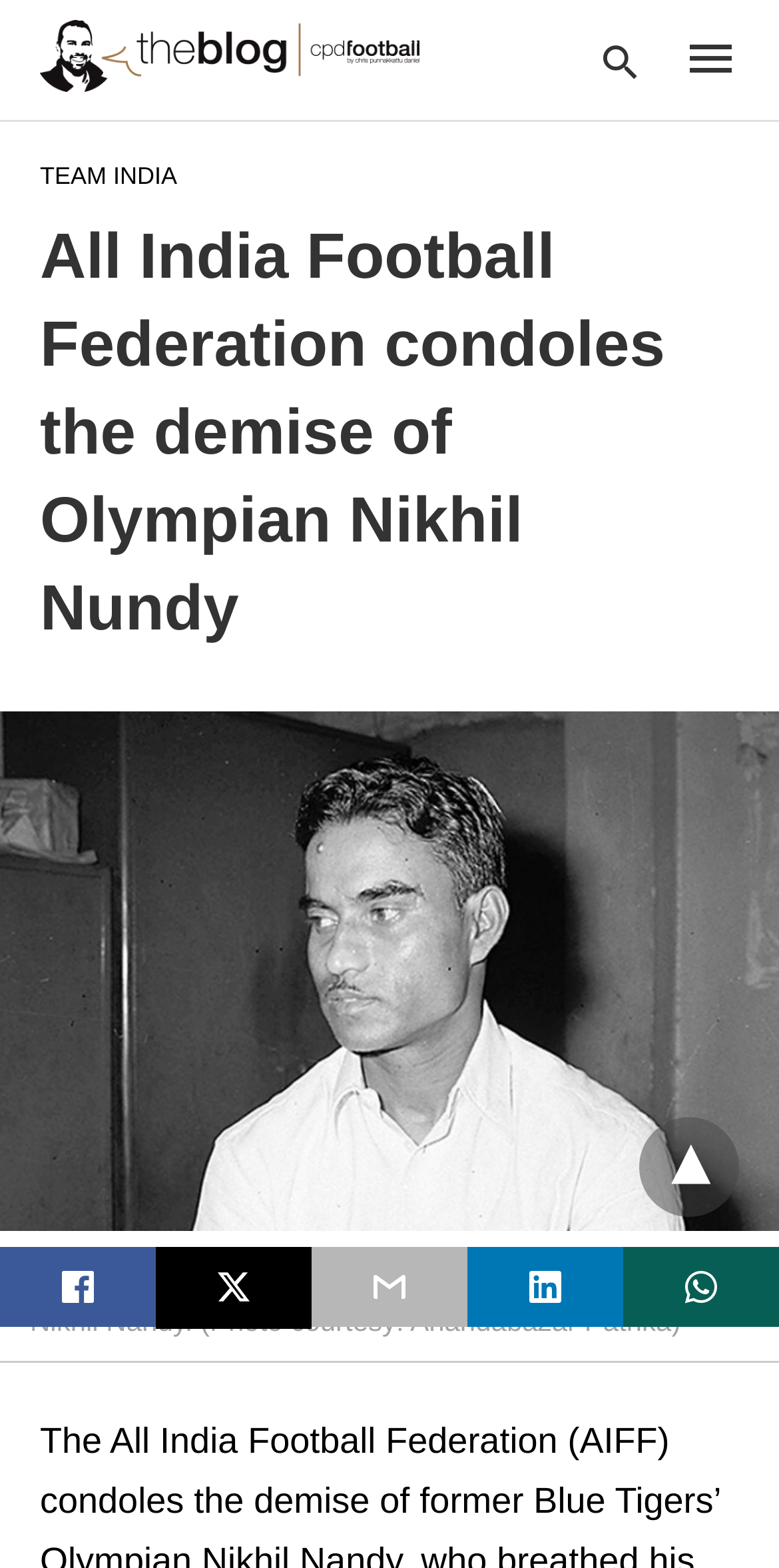Please pinpoint the bounding box coordinates for the region I should click to adhere to this instruction: "view team india".

[0.051, 0.103, 0.227, 0.121]